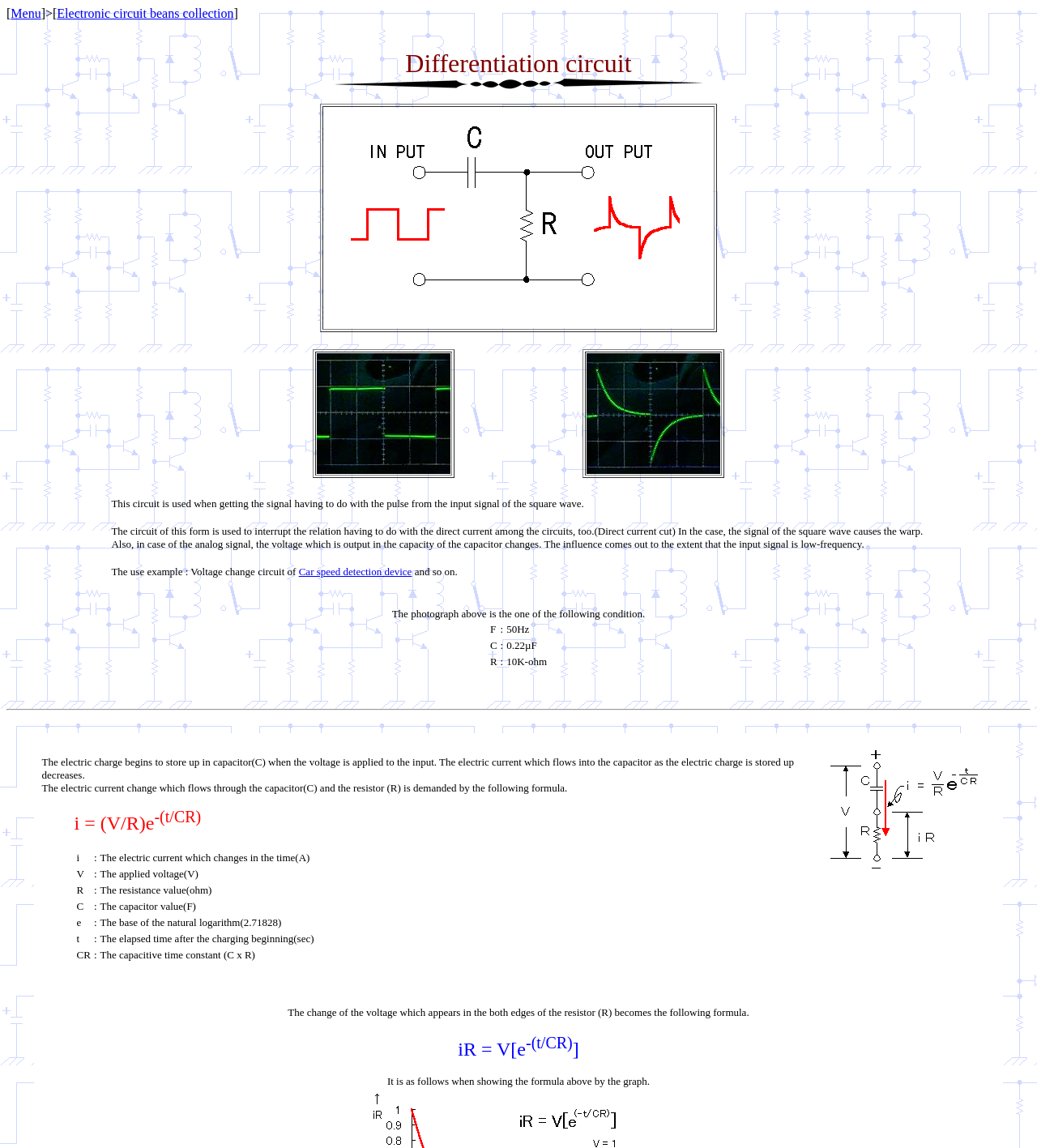Please provide the bounding box coordinates for the UI element as described: "Menu". The coordinates must be four floats between 0 and 1, represented as [left, top, right, bottom].

[0.01, 0.006, 0.04, 0.018]